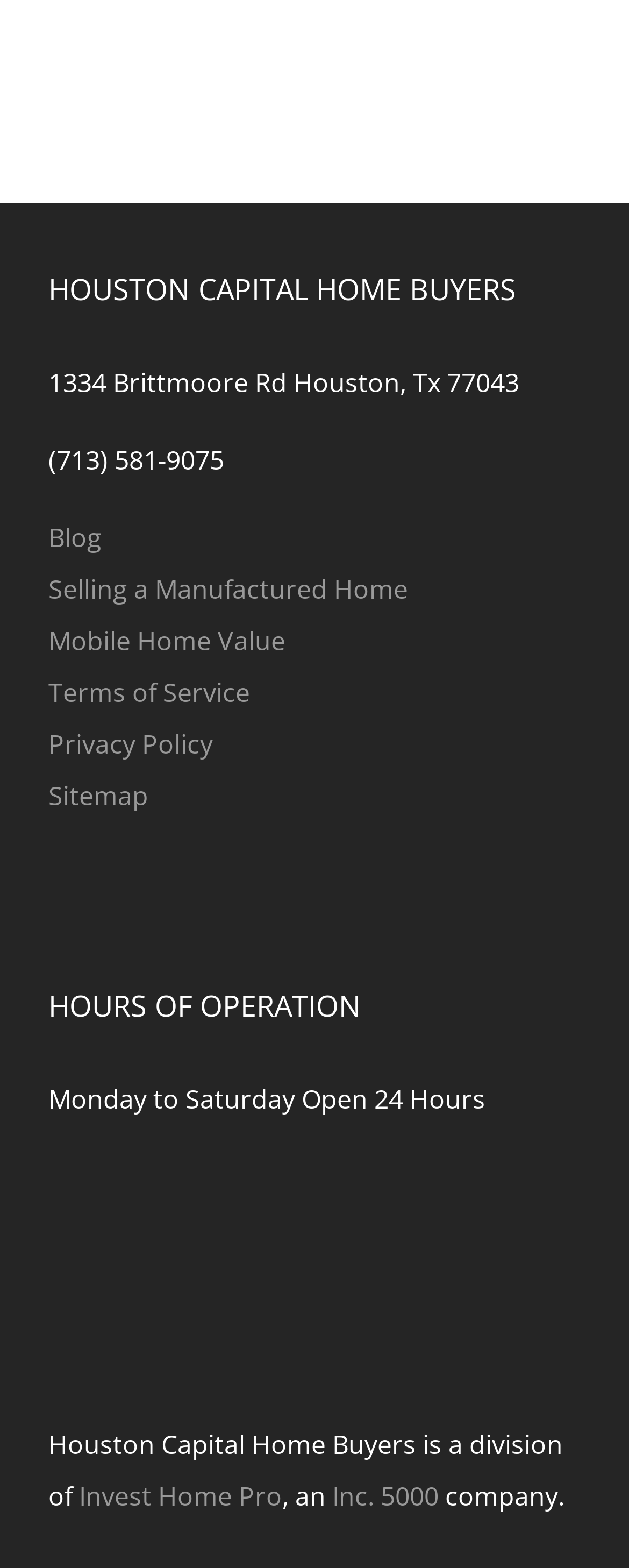Find the bounding box coordinates of the clickable area that will achieve the following instruction: "Learn about selling a manufactured home".

[0.077, 0.36, 0.923, 0.393]